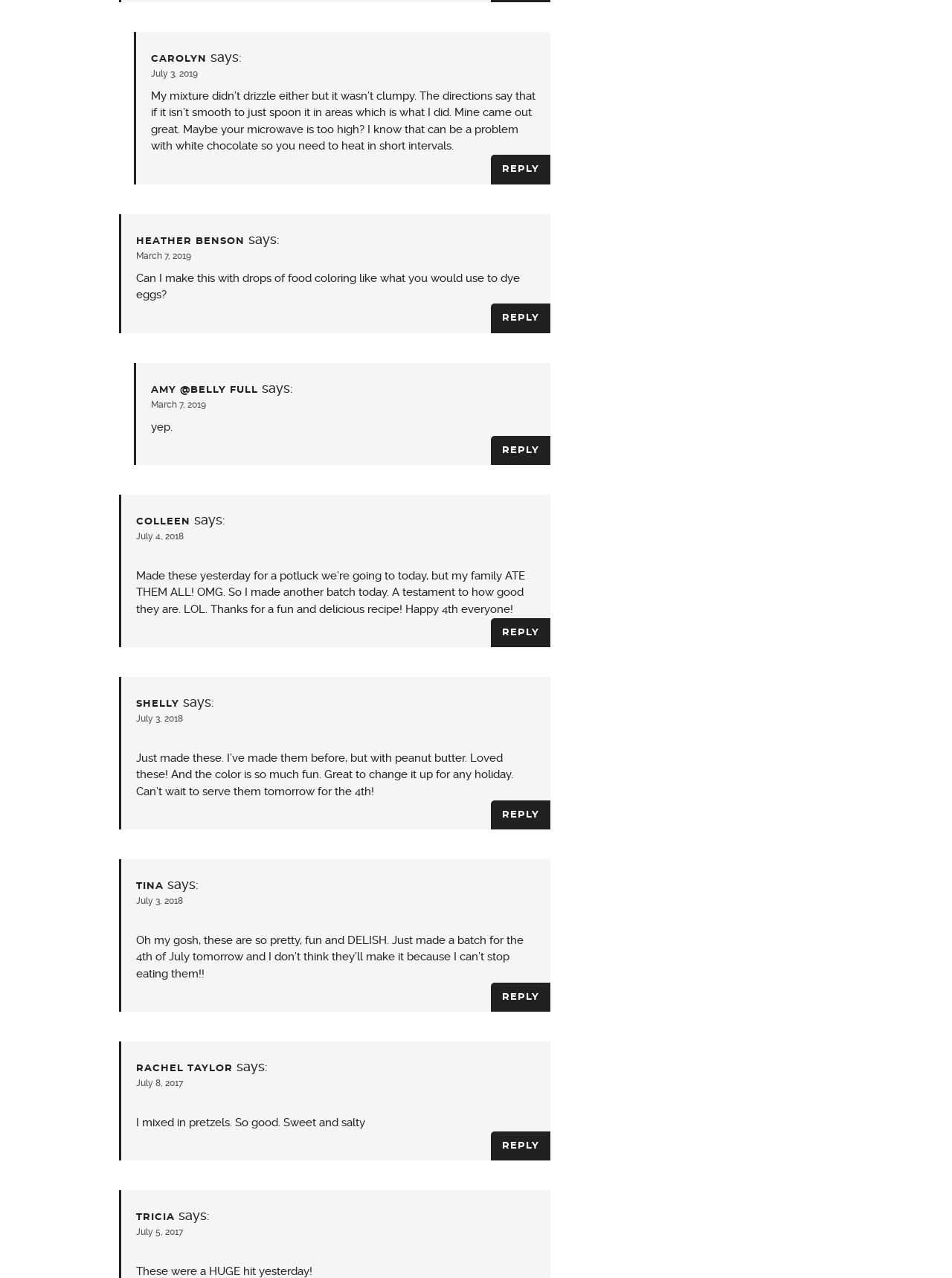Using the webpage screenshot, find the UI element described by Baking. Provide the bounding box coordinates in the format (top-left x, top-left y, bottom-right x, bottom-right y), ensuring all values are floating point numbers between 0 and 1.

[0.651, 0.828, 0.686, 0.838]